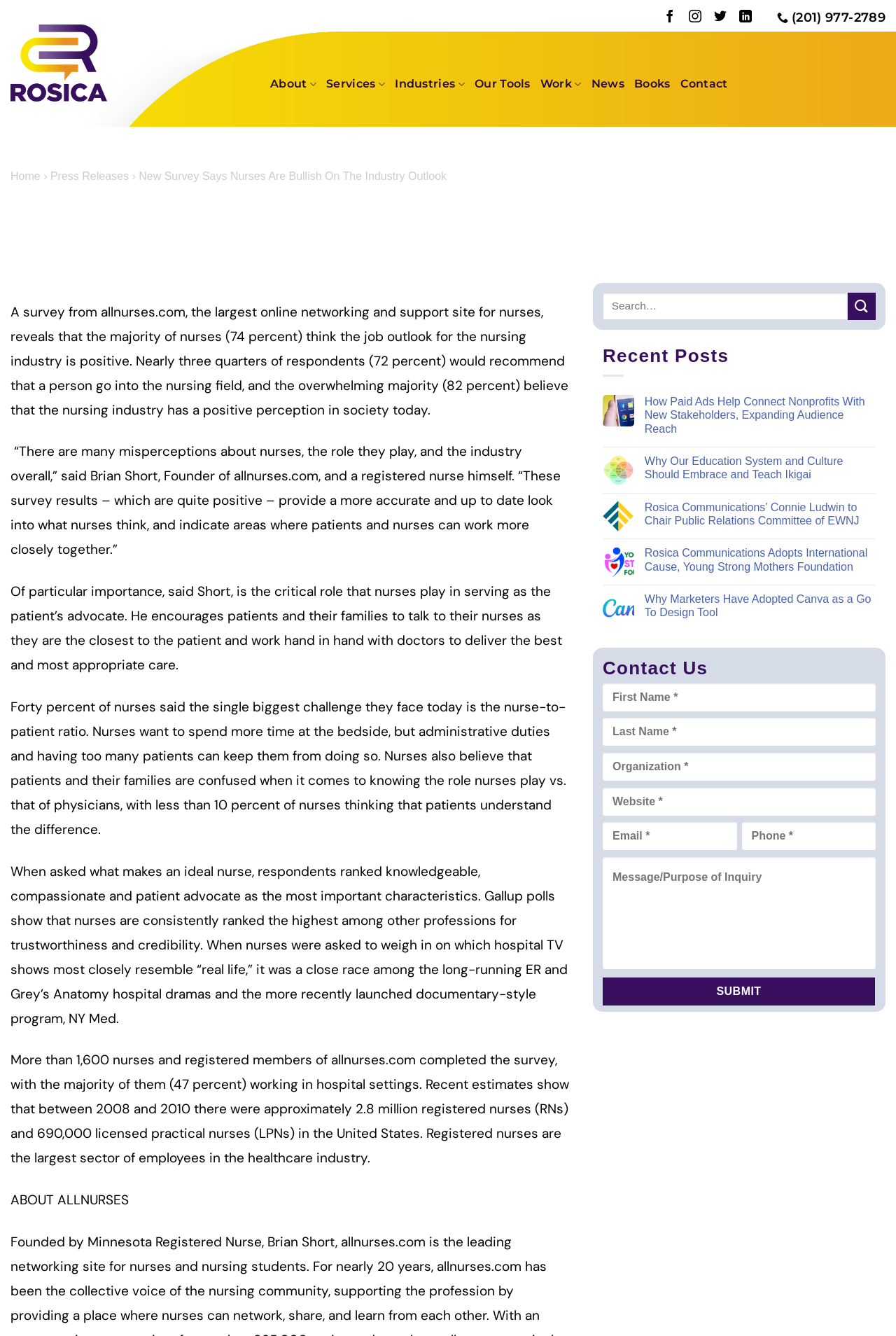What is the percentage of nurses who think the job outlook for the nursing industry is positive?
Please provide a single word or phrase in response based on the screenshot.

74 percent